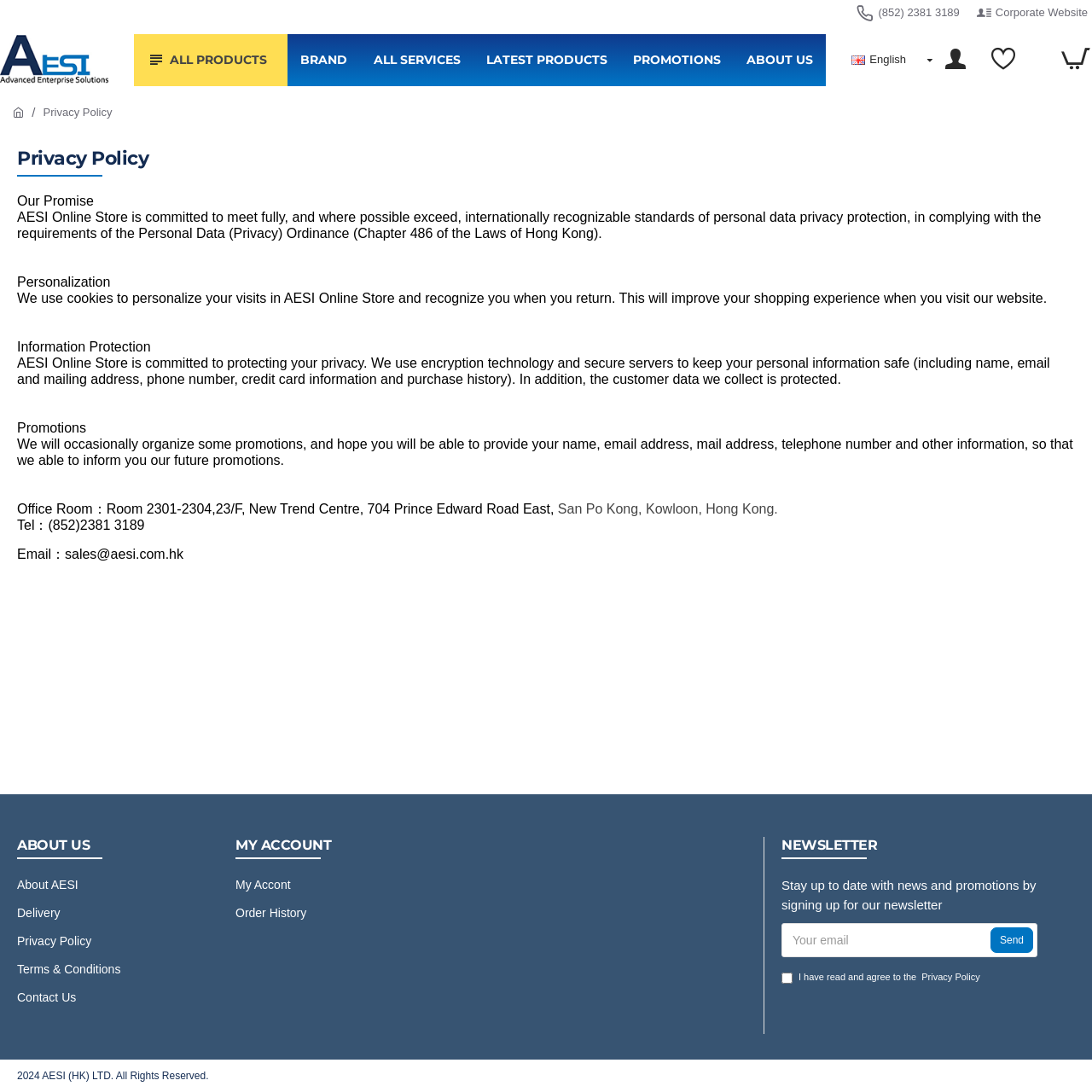Pinpoint the bounding box coordinates of the element to be clicked to execute the instruction: "Read the 'Privacy Policy'".

[0.039, 0.095, 0.103, 0.11]